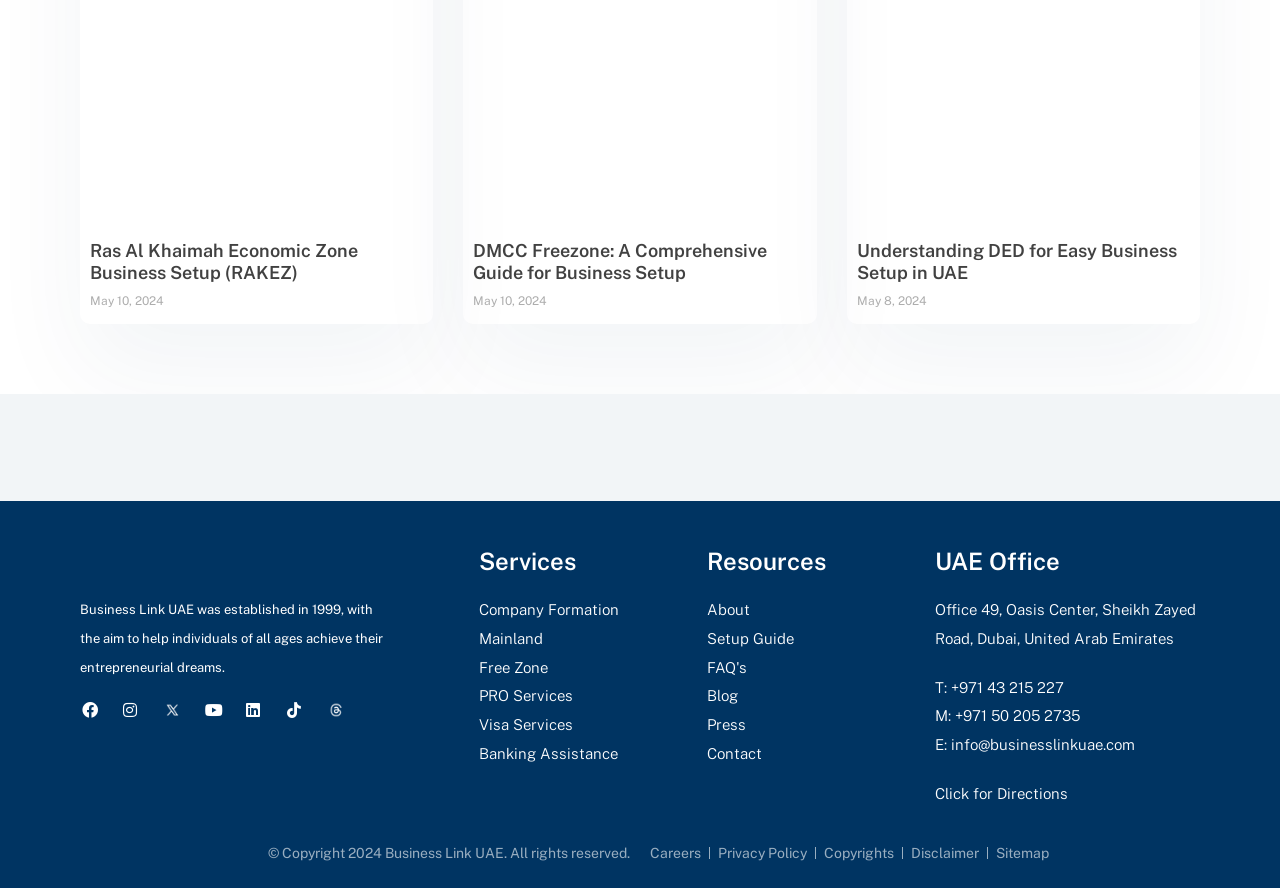What is the name of the company?
Based on the image, provide a one-word or brief-phrase response.

Business Link UAE